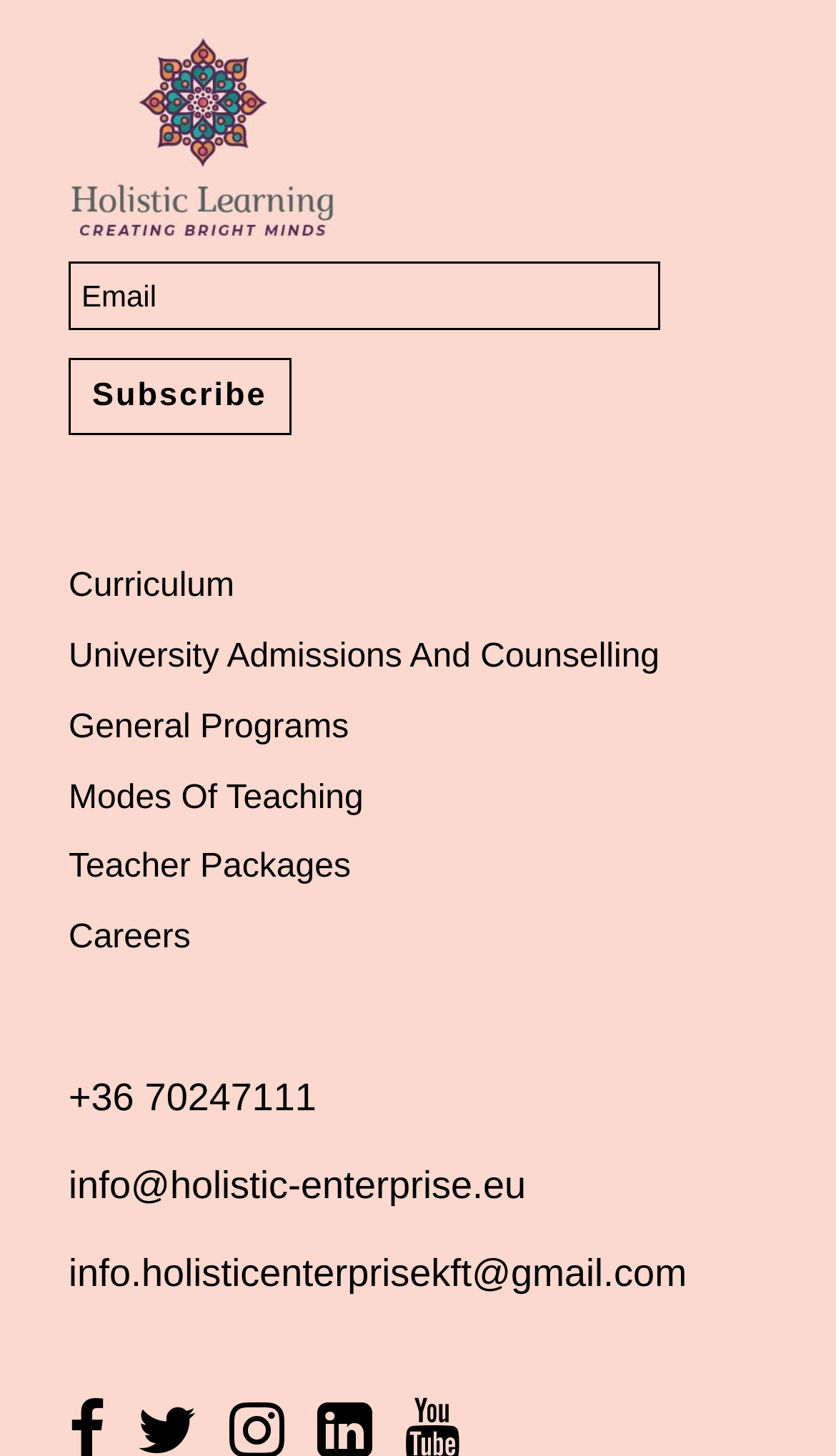What is the purpose of the textbox? Observe the screenshot and provide a one-word or short phrase answer.

Subscription